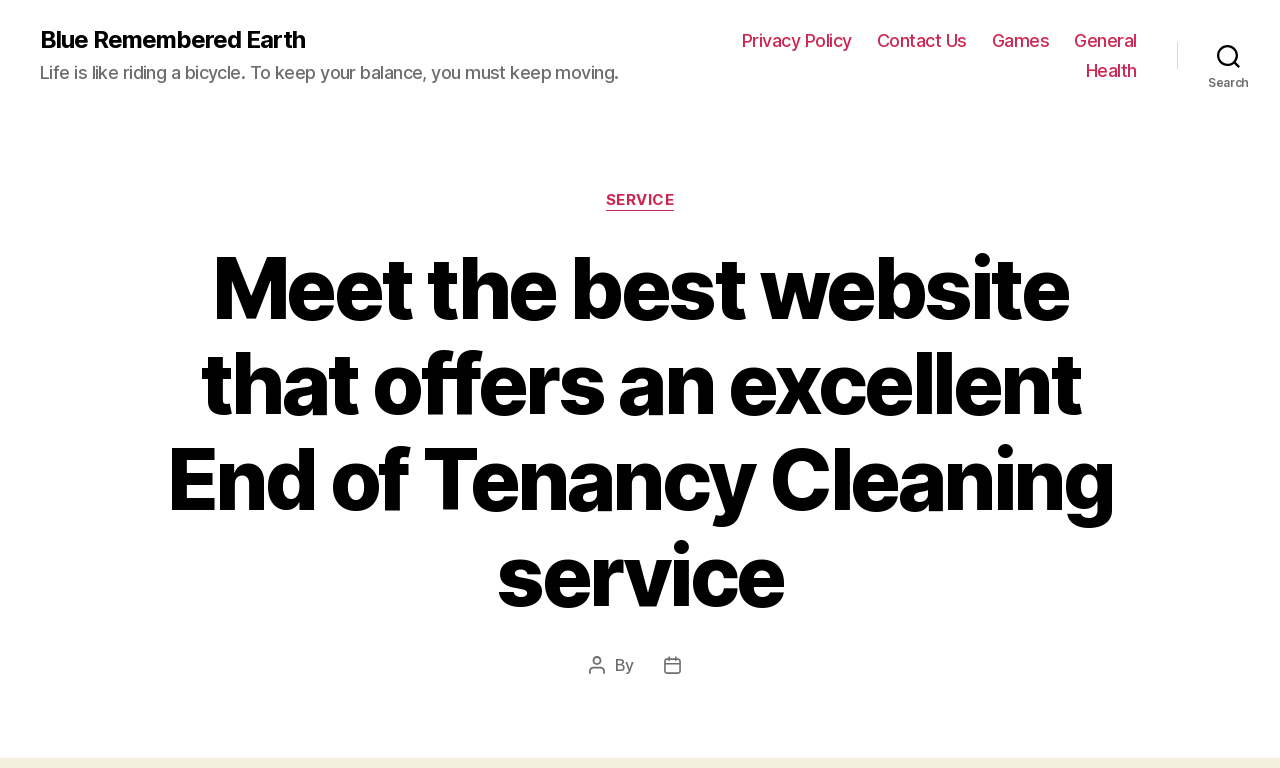Locate and extract the headline of this webpage.

Meet the best website that offers an excellent End of Tenancy Cleaning service